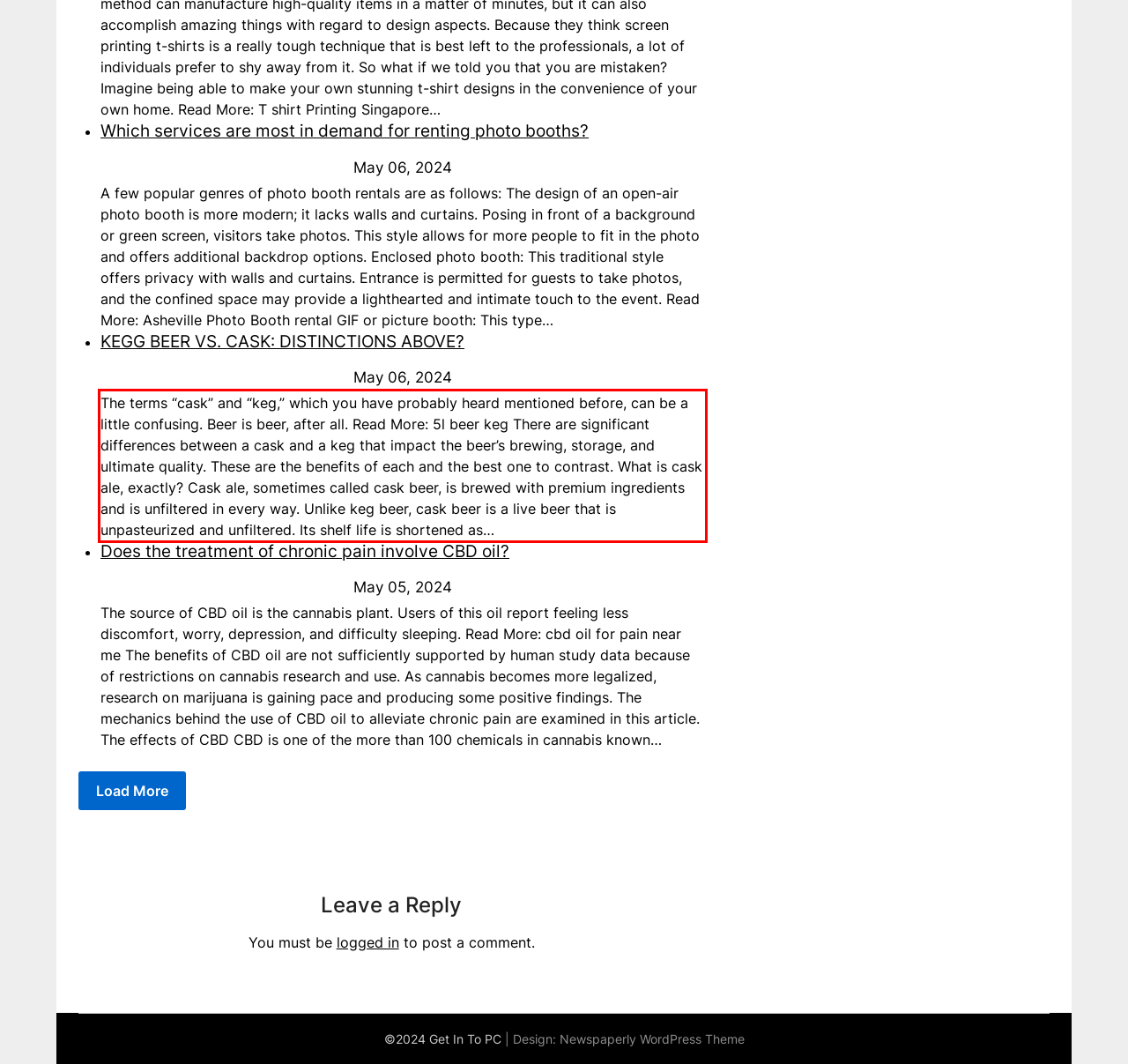Using the provided webpage screenshot, recognize the text content in the area marked by the red bounding box.

The terms “cask” and “keg,” which you have probably heard mentioned before, can be a little confusing. Beer is beer, after all. Read More: 5l beer keg There are significant differences between a cask and a keg that impact the beer’s brewing, storage, and ultimate quality. These are the benefits of each and the best one to contrast. What is cask ale, exactly? Cask ale, sometimes called cask beer, is brewed with premium ingredients and is unfiltered in every way. Unlike keg beer, cask beer is a live beer that is unpasteurized and unfiltered. Its shelf life is shortened as…